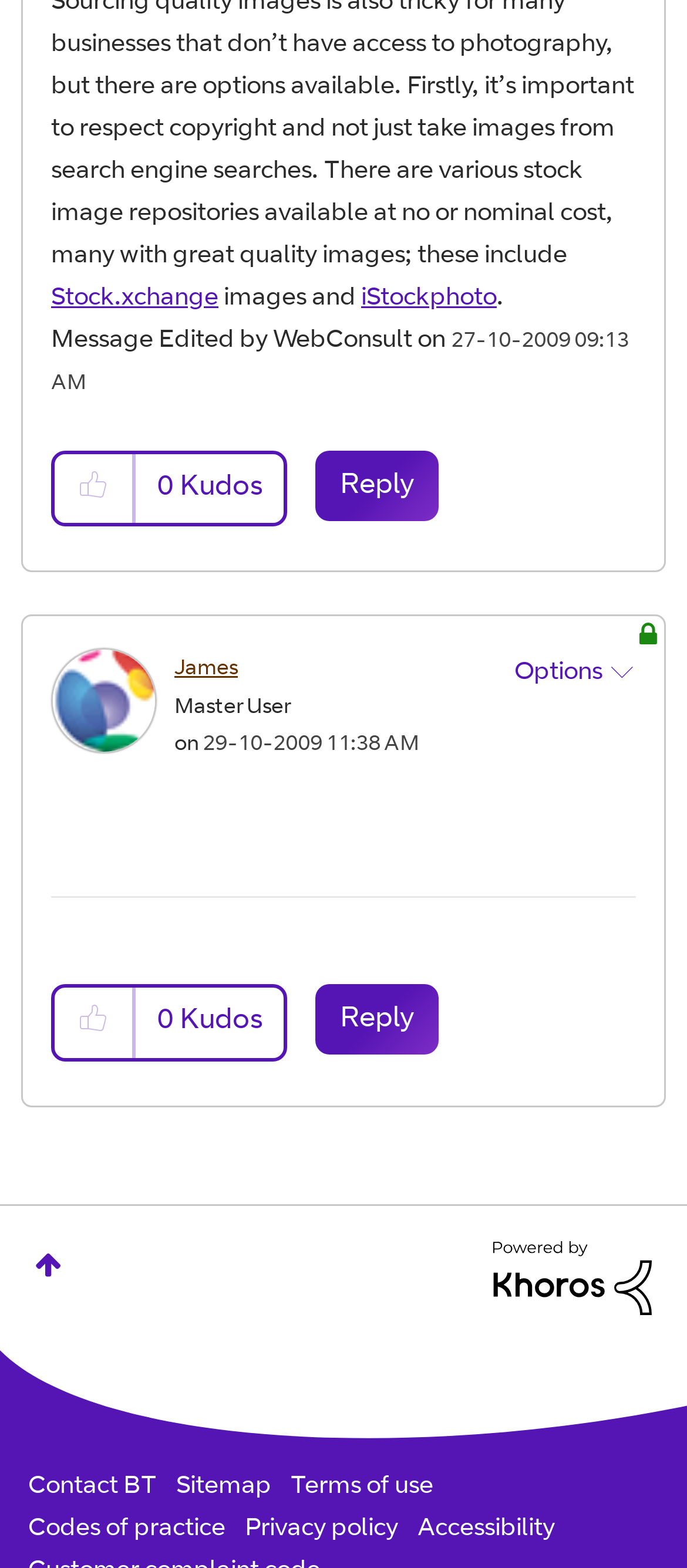Identify the bounding box coordinates for the element that needs to be clicked to fulfill this instruction: "View infield safety". Provide the coordinates in the format of four float numbers between 0 and 1: [left, top, right, bottom].

None